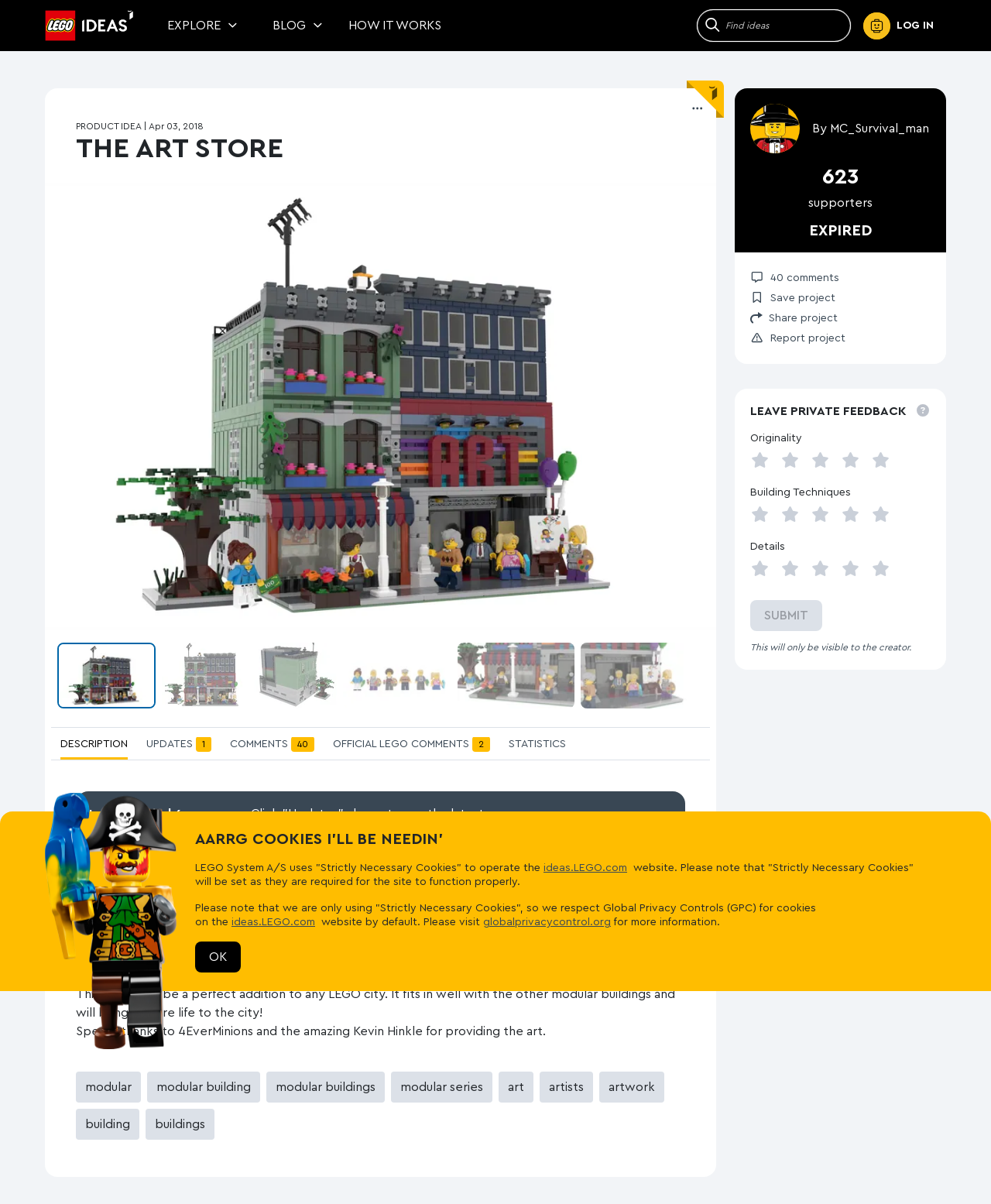Provide an in-depth description of the elements and layout of the webpage.

This webpage is about a LEGO Art Store, which is a part of the LEGO modular collection. At the top, there is a LEGO IDEAS logo on the left, followed by a navigation menu with links to EXPLORE, BLOG, and HOW IT WORKS. On the right, there is a search bar with a search button. 

Below the navigation menu, there is a profile section with a "Me" logo and a login link. Next to it, there is a dropdown menu with options to view the product idea, updates, comments, and statistics. 

The main content of the page is divided into two sections. On the left, there is a large image of the LEGO Art Store, and below it, there are six smaller images of the store's interior and exterior. On the right, there is a description of the store, which is made up of 1,328 bricks and took around 14 hours to design. The building has standard connections on the side and a full interior. 

Below the description, there are several tabs to view updates, comments, and statistics related to the project. The updates section has a message indicating that the project was last updated six years ago. The comments section has 40 comments, and there is a link to save the project. 

At the bottom of the page, there is a section to leave private feedback, with options to rate the project's originality, building techniques, and details. There is also a button to submit the feedback. 

On the right side of the page, there is a section with a minifigure image and a heading "AARRG COOKIES I'LL BE NEEDIN'". Below it, there is a message about the use of strictly necessary cookies on the website, with links to learn more about global privacy controls. There is also a button to reject cookies.